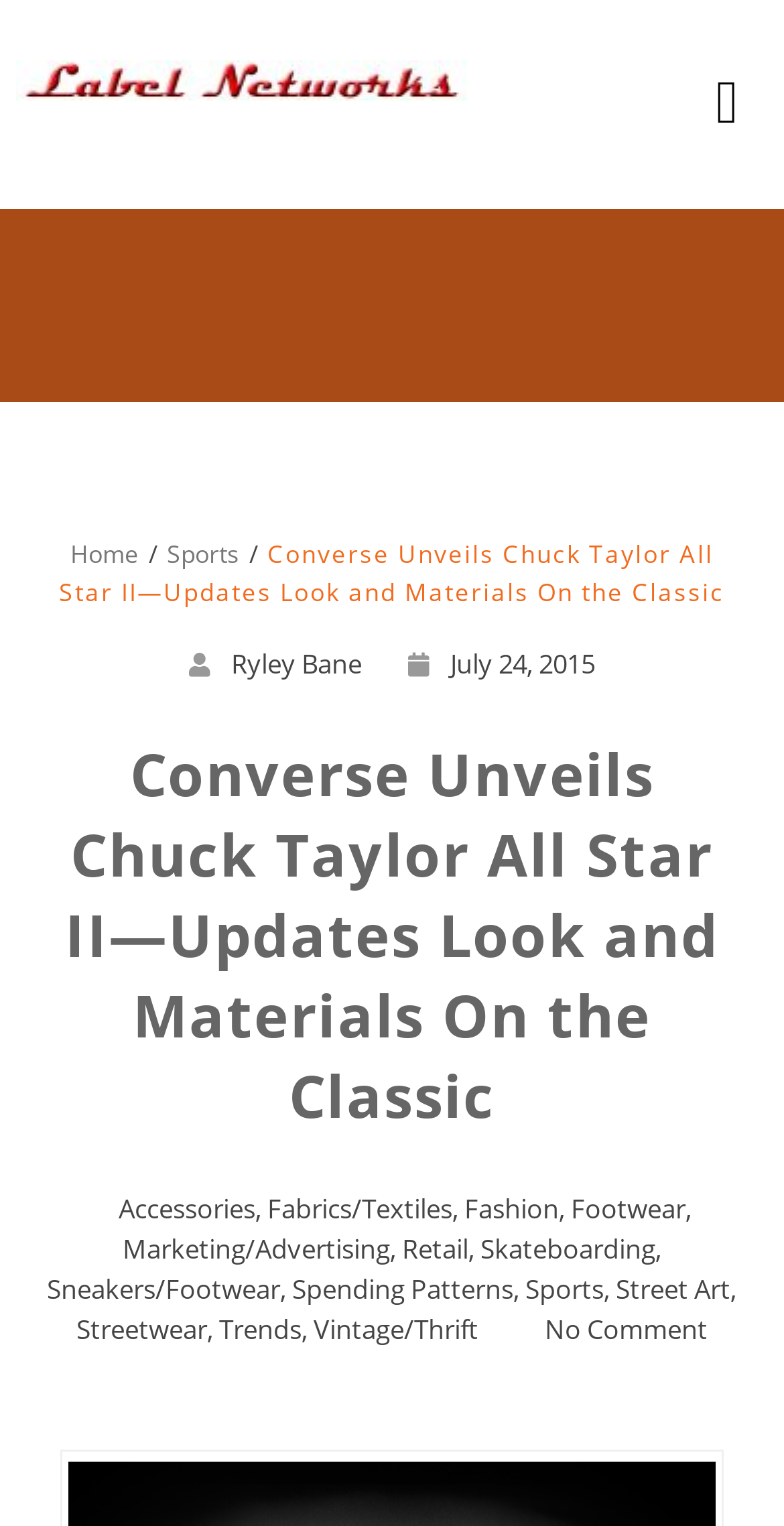From the details in the image, provide a thorough response to the question: What is the brand of the shoes?

The webpage is about the unveiling of a new product, Chuck Taylor All Star II, which is a type of shoe. The brand of the shoe is Converse, as indicated by the title of the webpage.